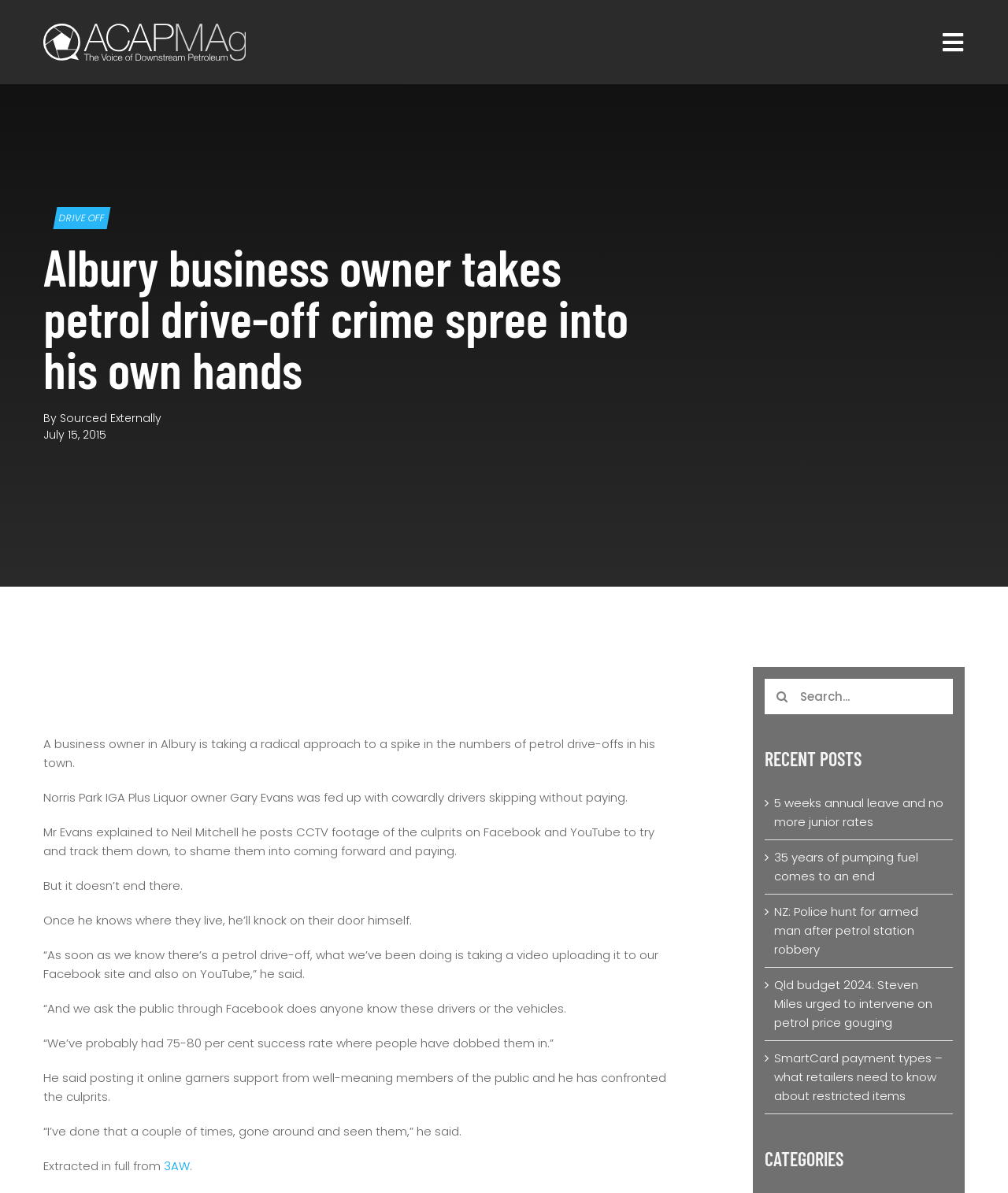Please find the bounding box coordinates for the clickable element needed to perform this instruction: "Read the article 'Albury business owner takes petrol drive-off crime spree into his own hands'".

[0.043, 0.202, 0.64, 0.331]